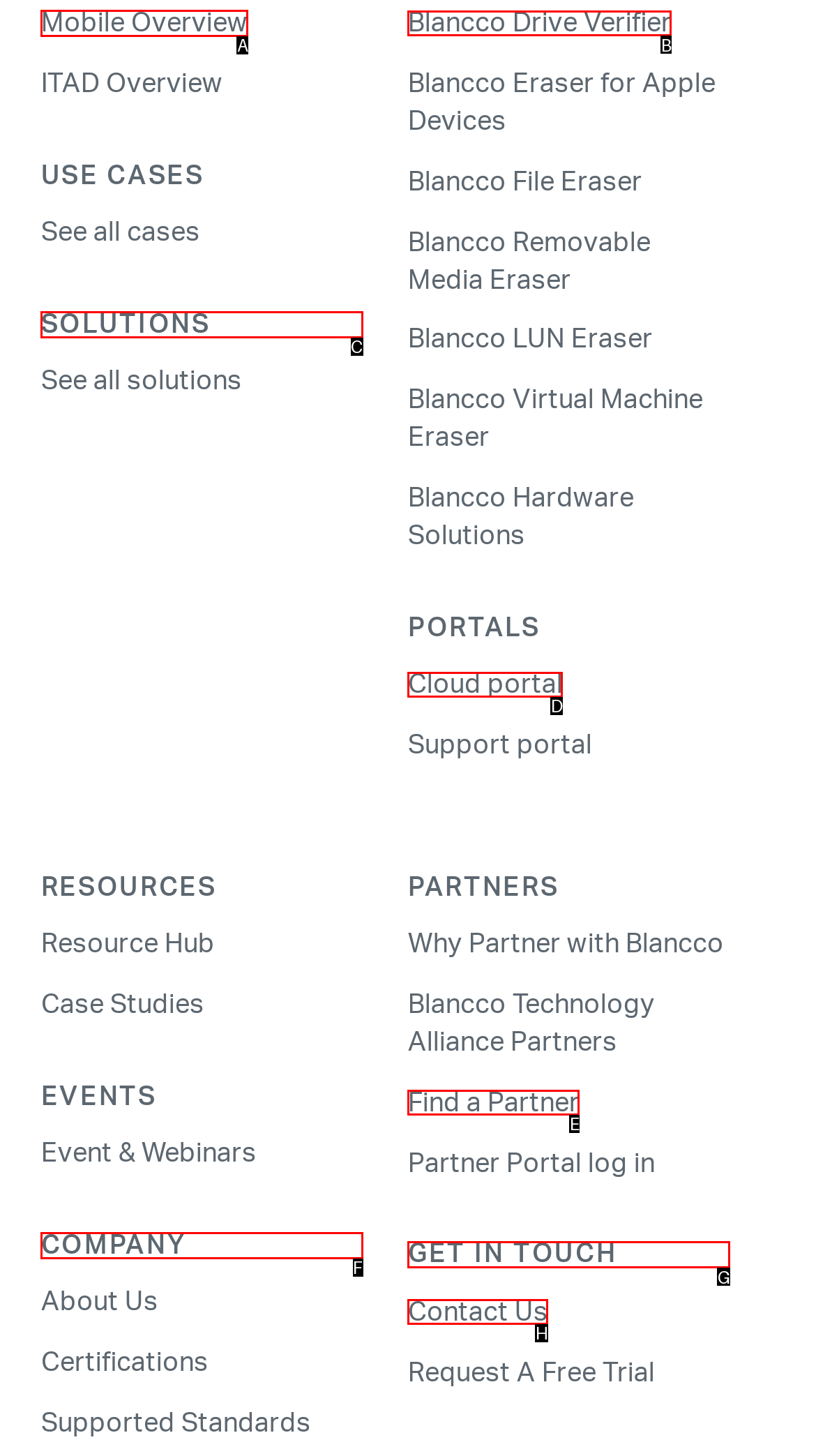Identify the correct HTML element to click to accomplish this task: View mobile overview
Respond with the letter corresponding to the correct choice.

A